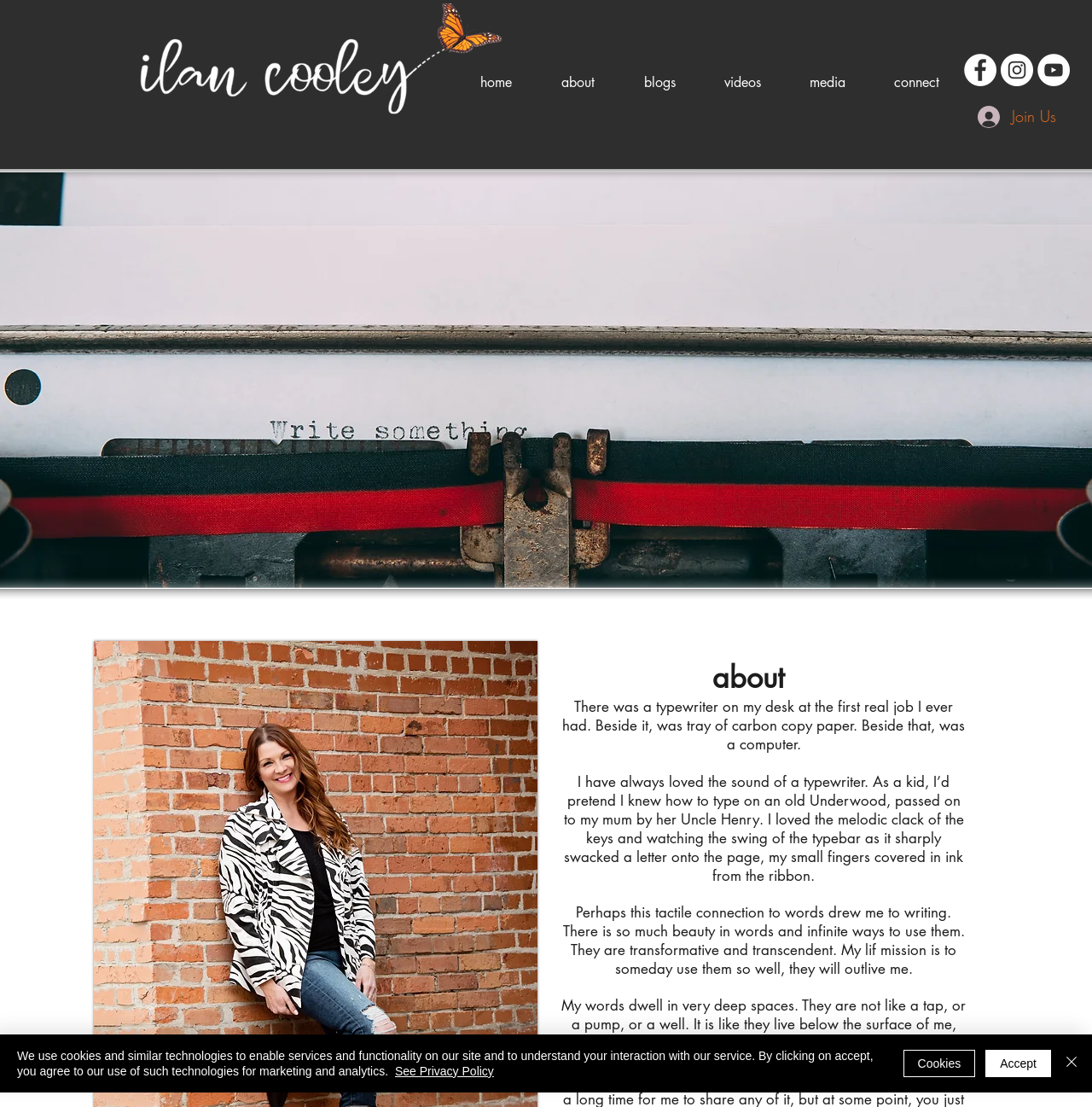Specify the bounding box coordinates of the area that needs to be clicked to achieve the following instruction: "Go to home page".

[0.406, 0.059, 0.48, 0.09]